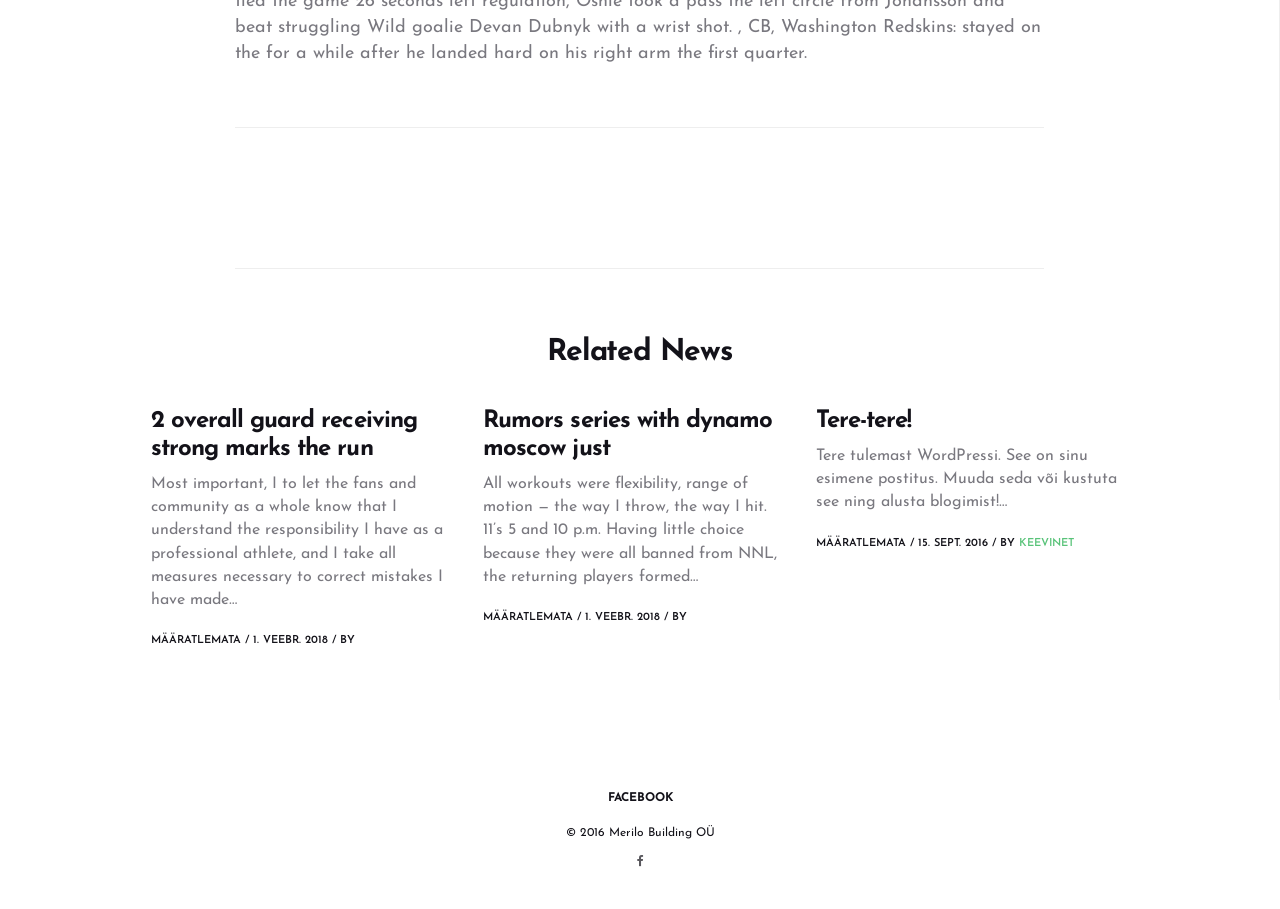Identify the bounding box coordinates for the element you need to click to achieve the following task: "Click on the 'Tere-tere!' link". The coordinates must be four float values ranging from 0 to 1, formatted as [left, top, right, bottom].

[0.637, 0.45, 0.712, 0.476]